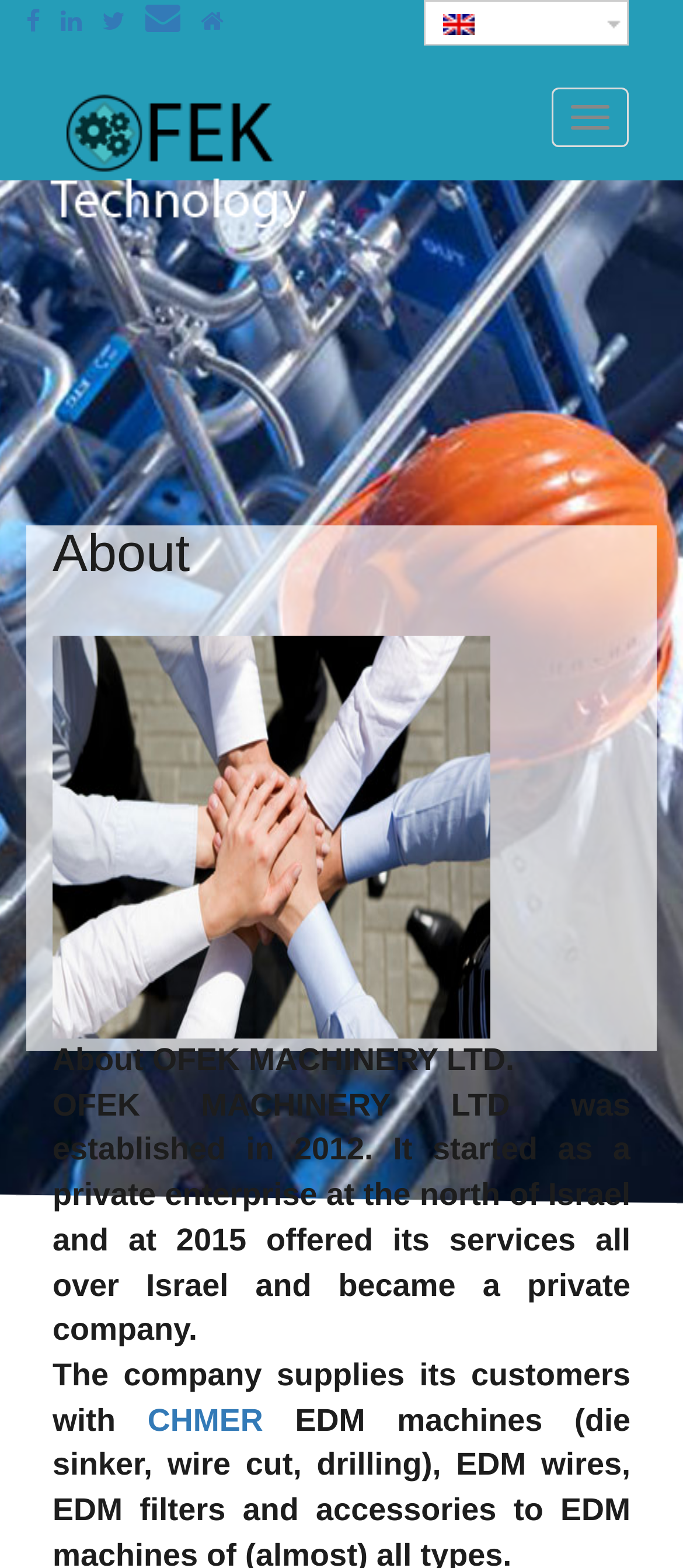Locate the bounding box of the UI element based on this description: "CHMER". Provide four float numbers between 0 and 1 as [left, top, right, bottom].

[0.216, 0.894, 0.385, 0.917]